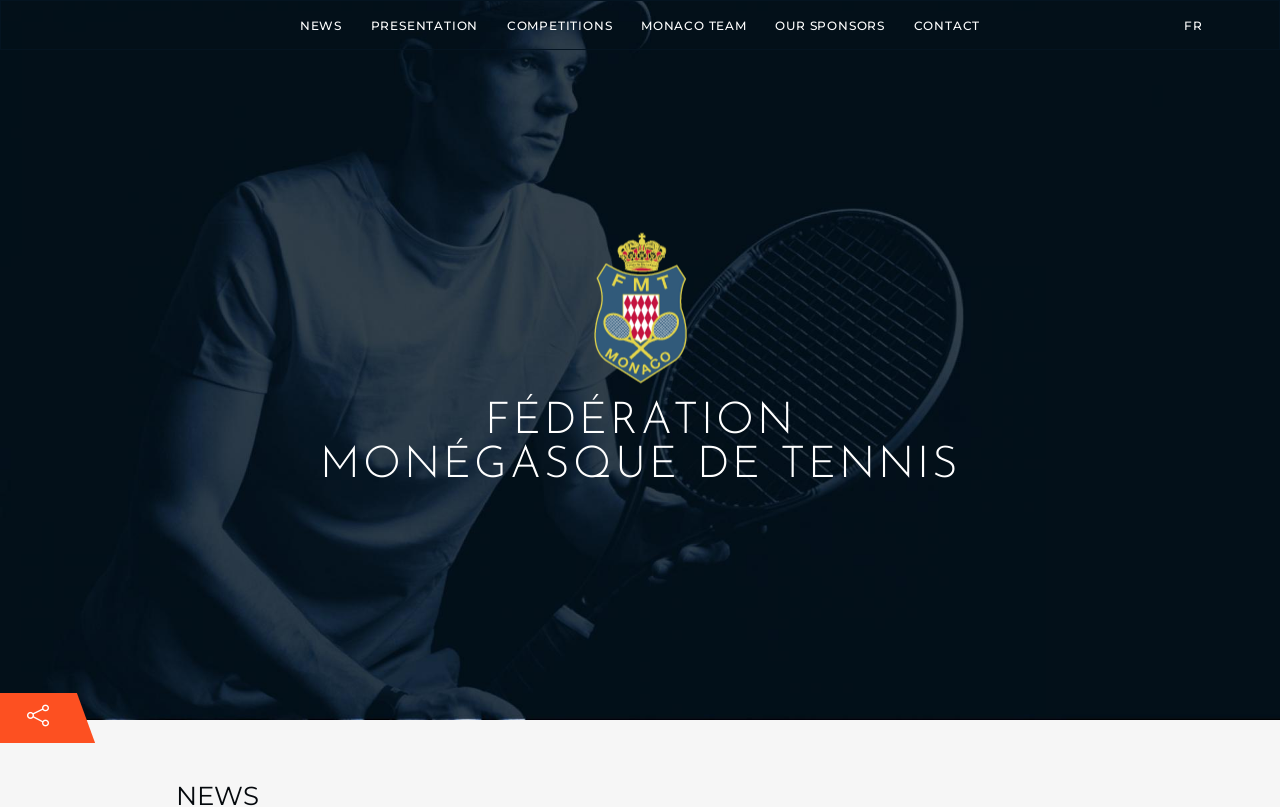Please find the bounding box for the following UI element description. Provide the coordinates in (top-left x, top-left y, bottom-right x, bottom-right y) format, with values between 0 and 1: aria-label="Go to last slide"

None